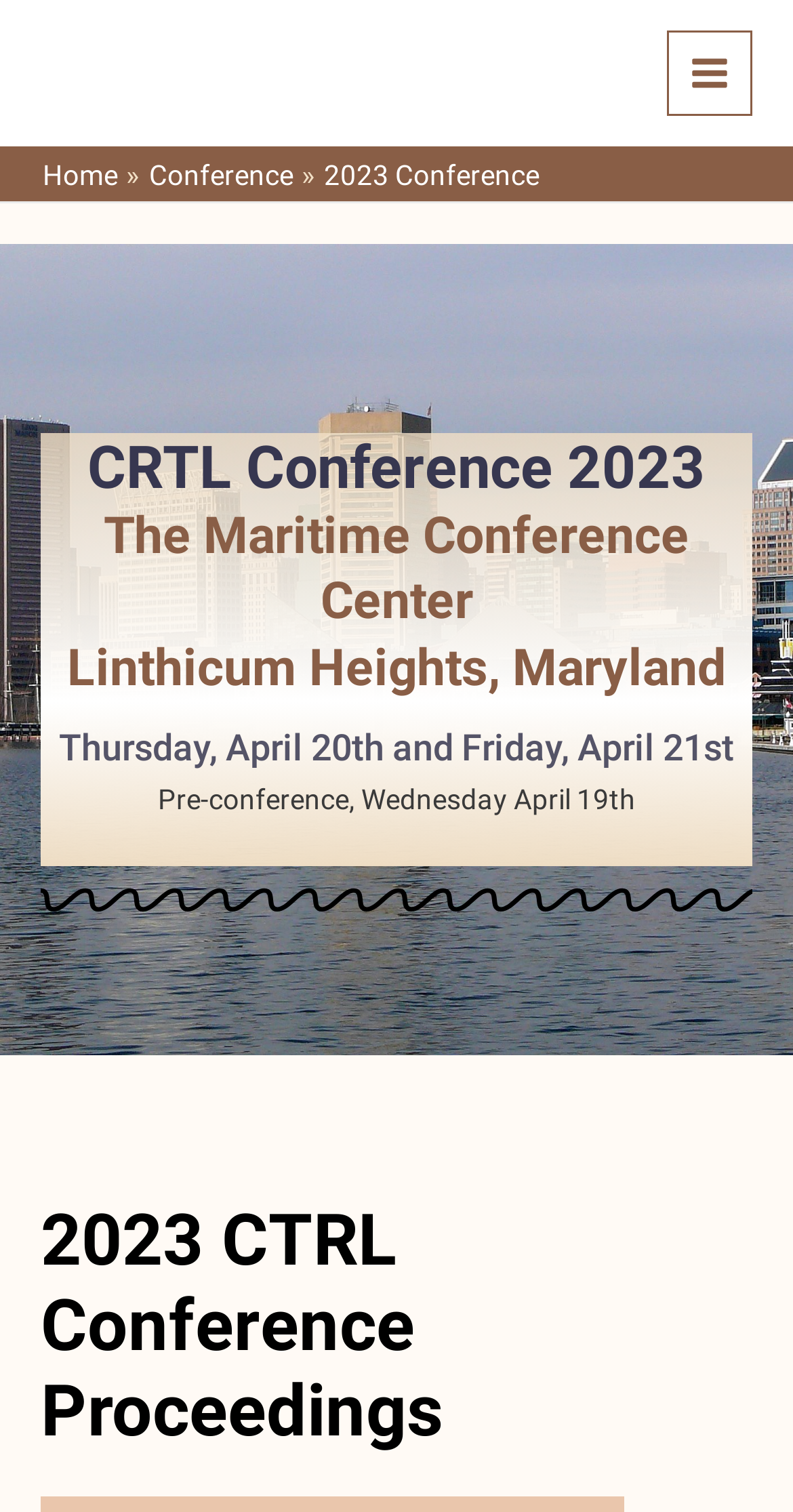What is the location of the conference?
Answer the question using a single word or phrase, according to the image.

Linthicum Heights, Maryland